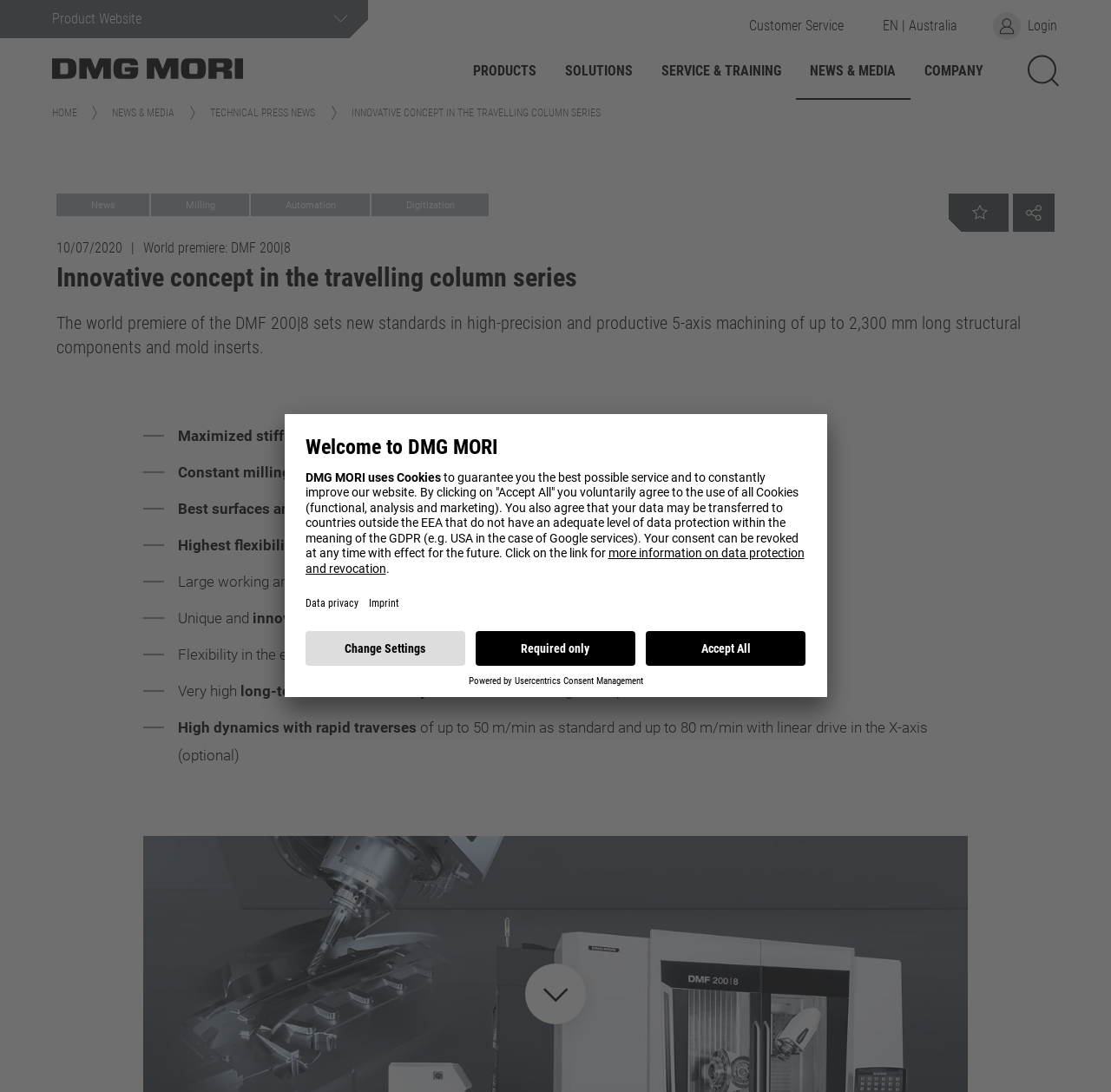Determine the bounding box coordinates of the clickable element to complete this instruction: "Bookmark this page". Provide the coordinates in the format of four float numbers between 0 and 1, [left, top, right, bottom].

[0.854, 0.177, 0.908, 0.212]